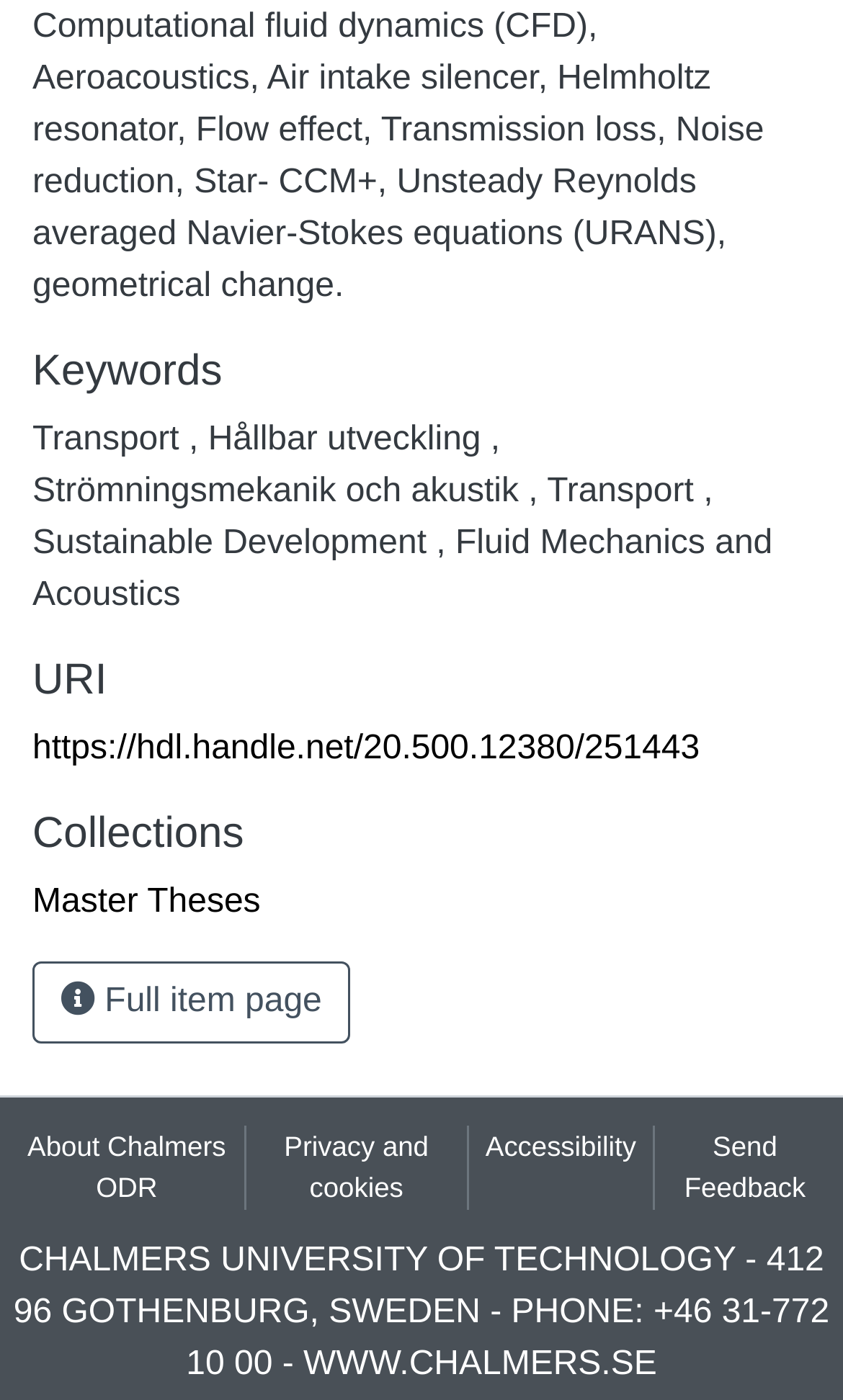Please respond in a single word or phrase: 
What is the title of the first collection?

Master Theses